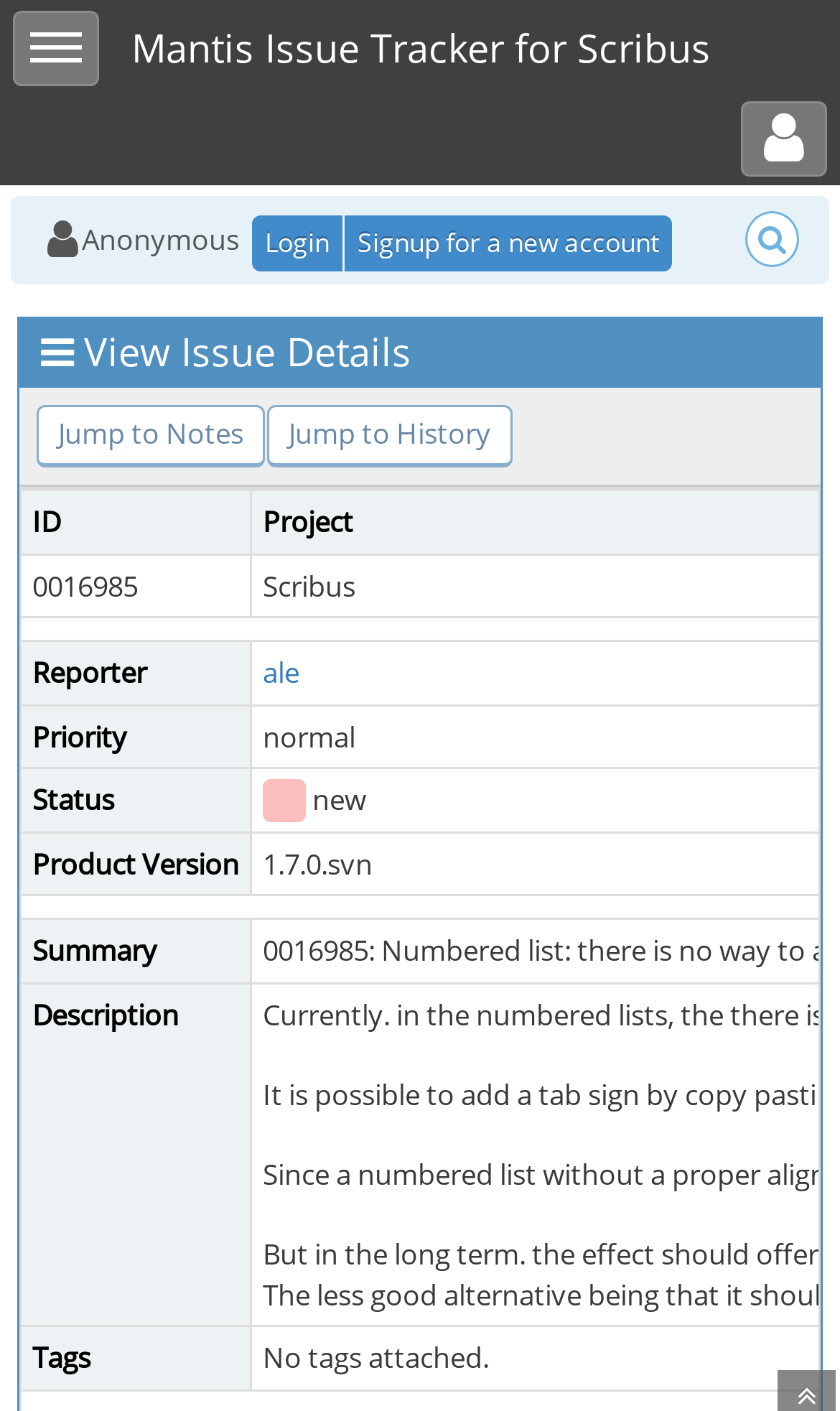Provide the bounding box coordinates of the HTML element this sentence describes: "Mantis Issue Tracker for Scribus". The bounding box coordinates consist of four float numbers between 0 and 1, i.e., [left, top, right, bottom].

[0.118, 0.0, 0.885, 0.064]